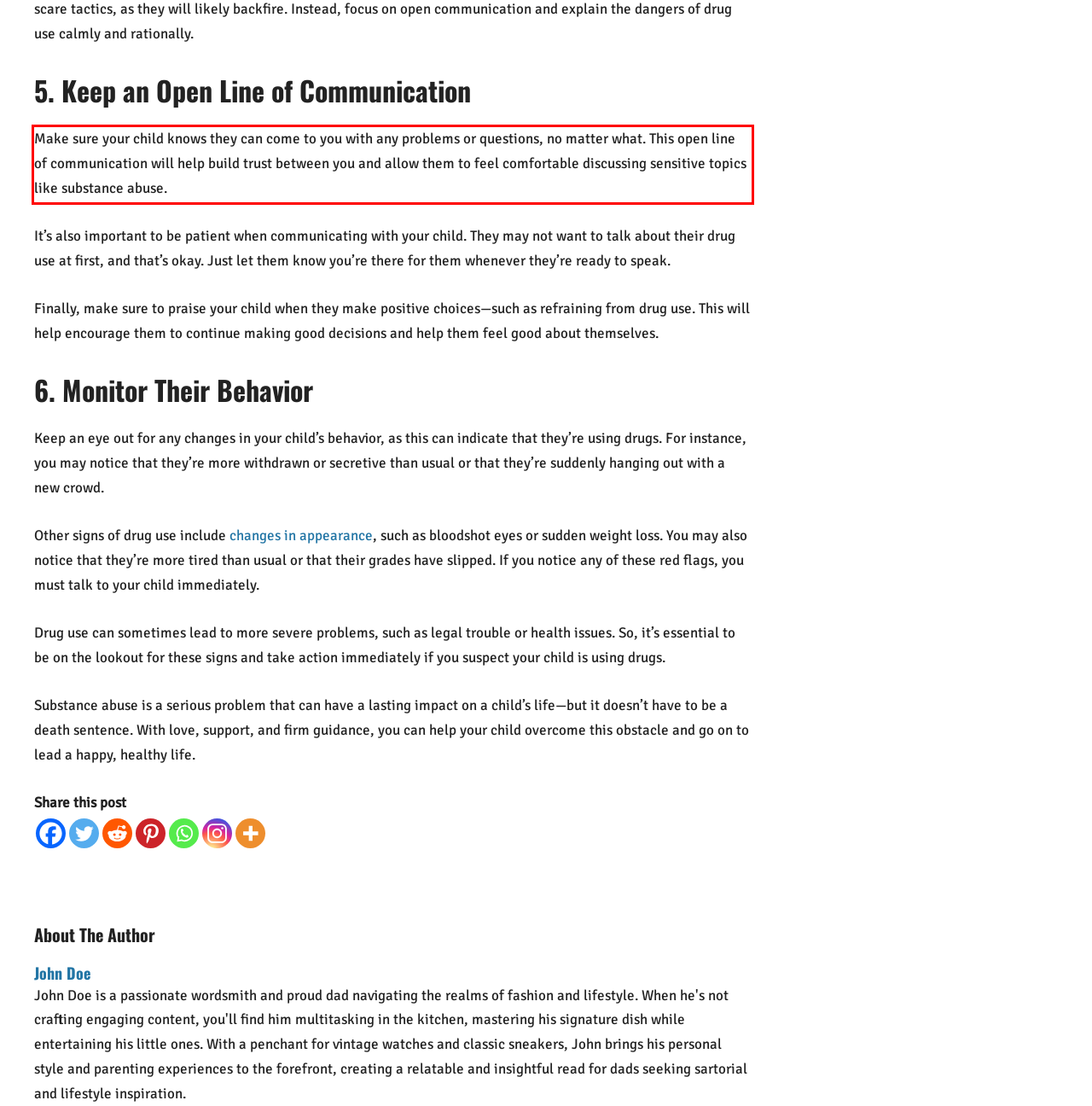Please look at the screenshot provided and find the red bounding box. Extract the text content contained within this bounding box.

Make sure your child knows they can come to you with any problems or questions, no matter what. This open line of communication will help build trust between you and allow them to feel comfortable discussing sensitive topics like substance abuse.